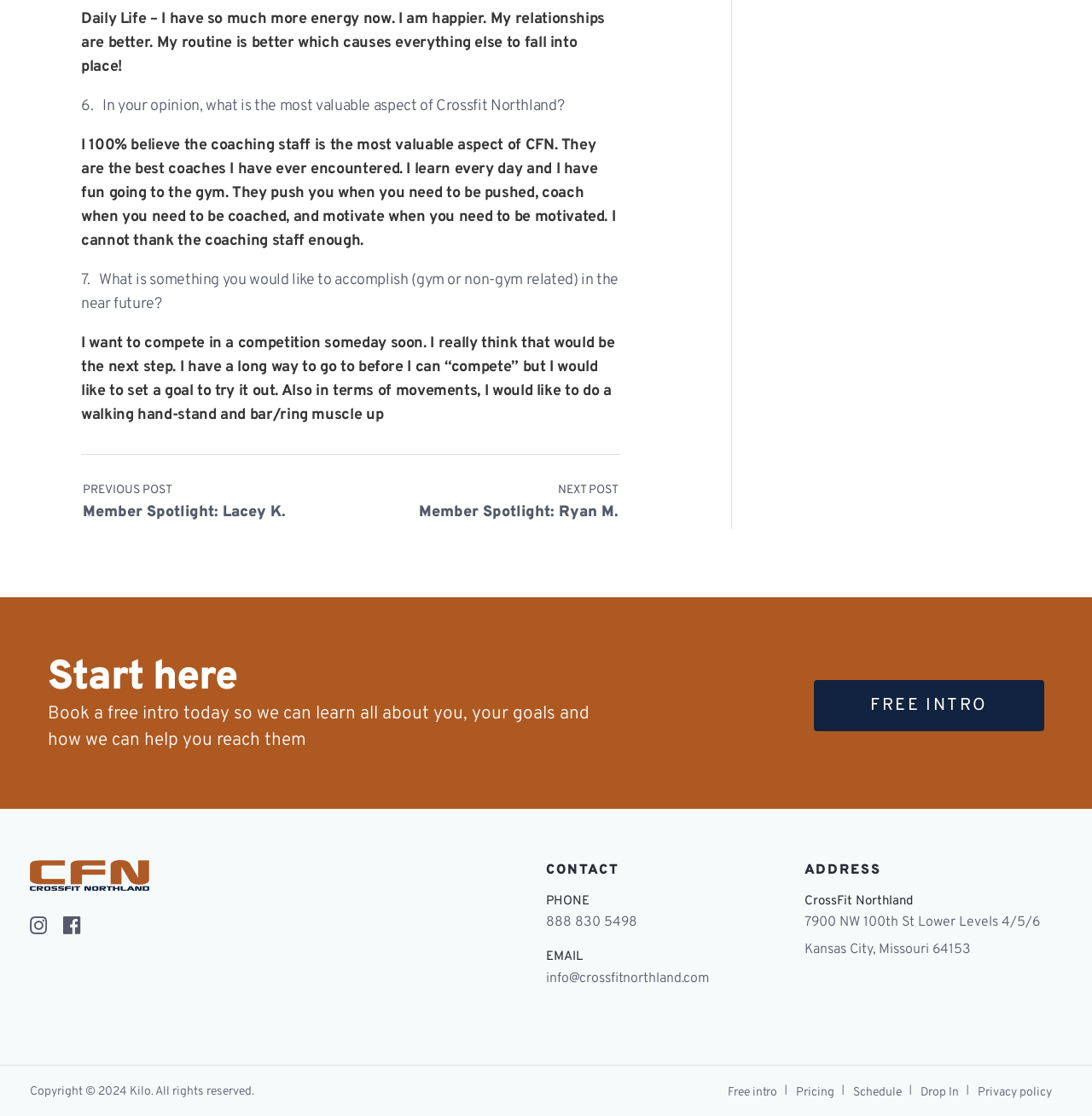Find the bounding box coordinates for the HTML element described in this sentence: "Kilo". Provide the coordinates as four float numbers between 0 and 1, in the format [left, top, right, bottom].

[0.119, 0.972, 0.138, 0.985]